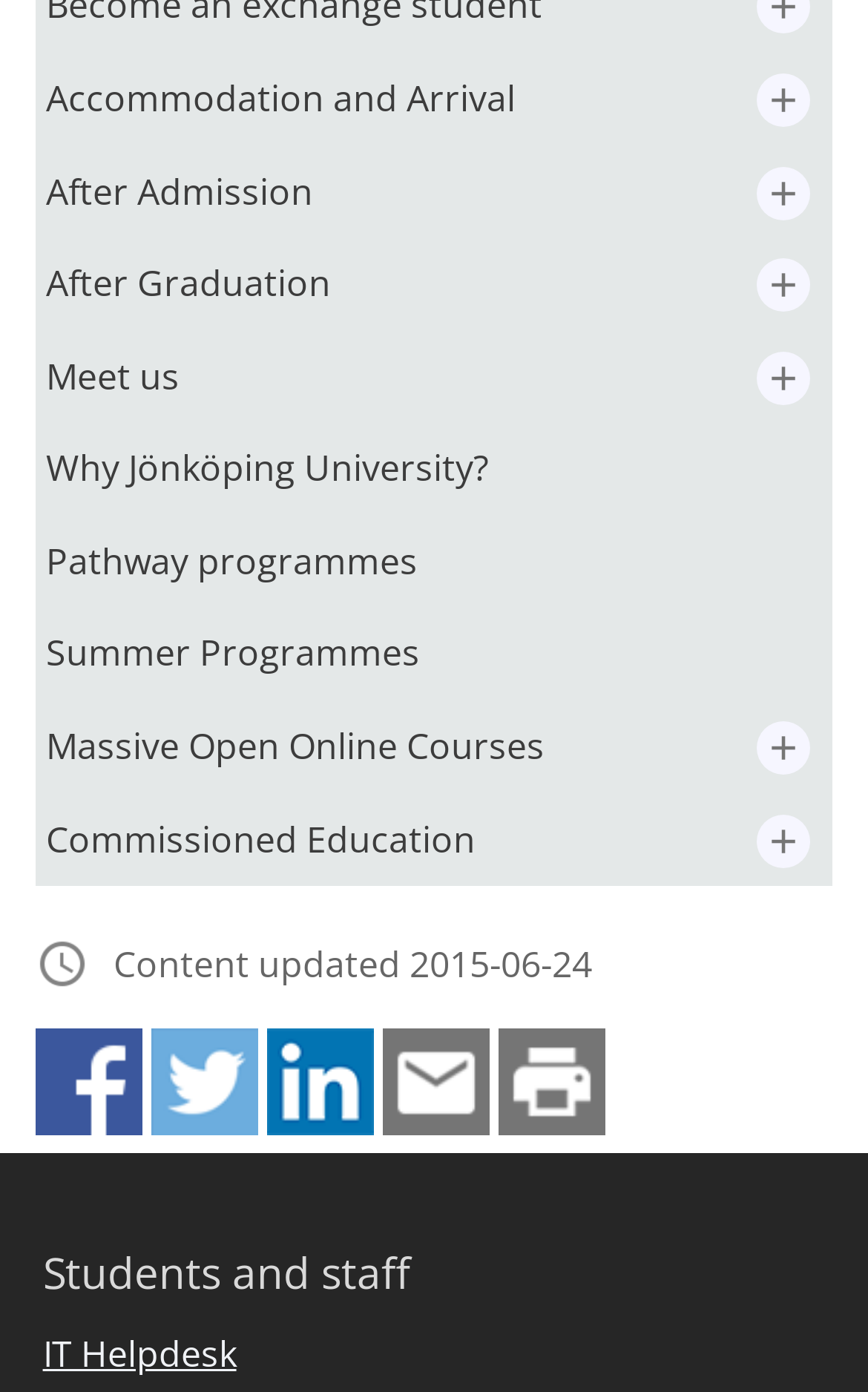Pinpoint the bounding box coordinates of the clickable element needed to complete the instruction: "Go to After Admission page". The coordinates should be provided as four float numbers between 0 and 1: [left, top, right, bottom].

[0.041, 0.104, 0.742, 0.17]